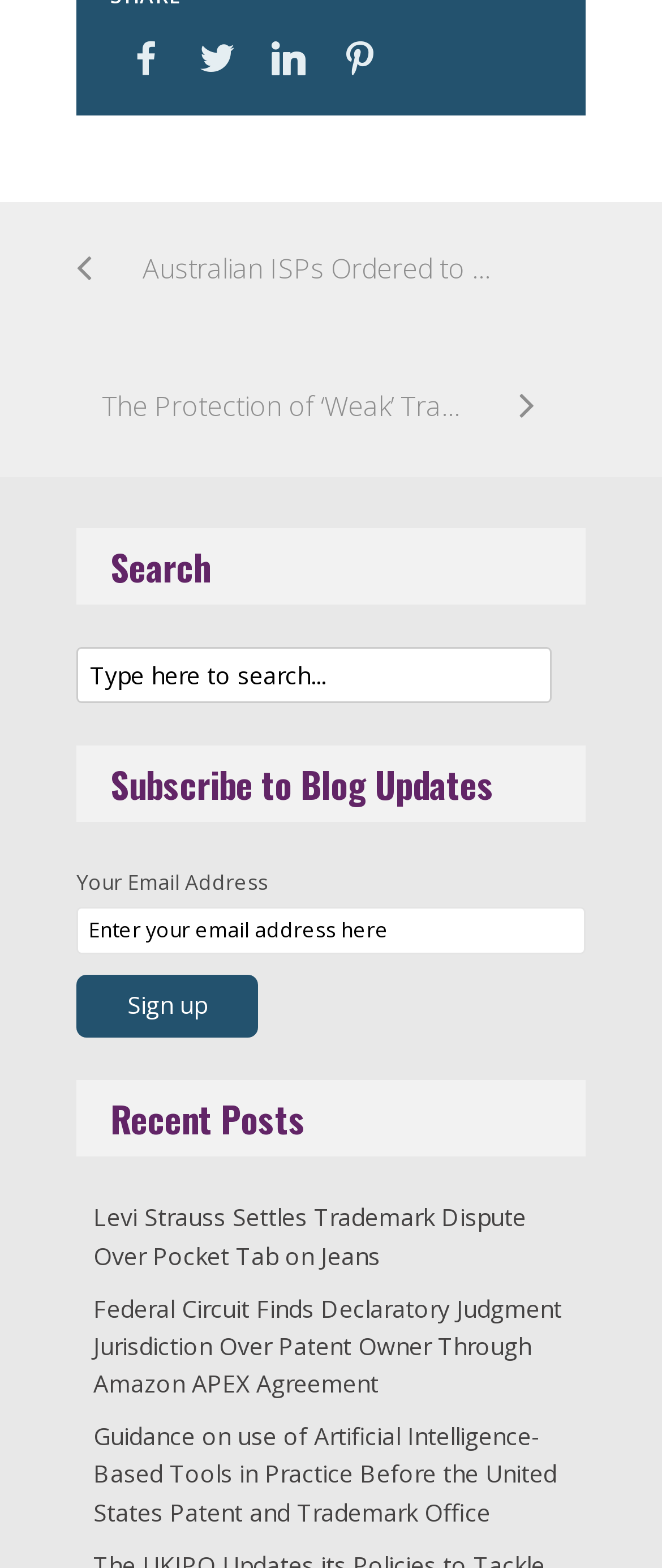Identify the bounding box coordinates for the UI element mentioned here: "Facebook". Provide the coordinates as four float values between 0 and 1, i.e., [left, top, right, bottom].

[0.167, 0.014, 0.274, 0.059]